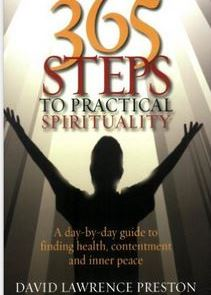What is the focus of the book?
Answer the question with a single word or phrase, referring to the image.

everyday spirituality